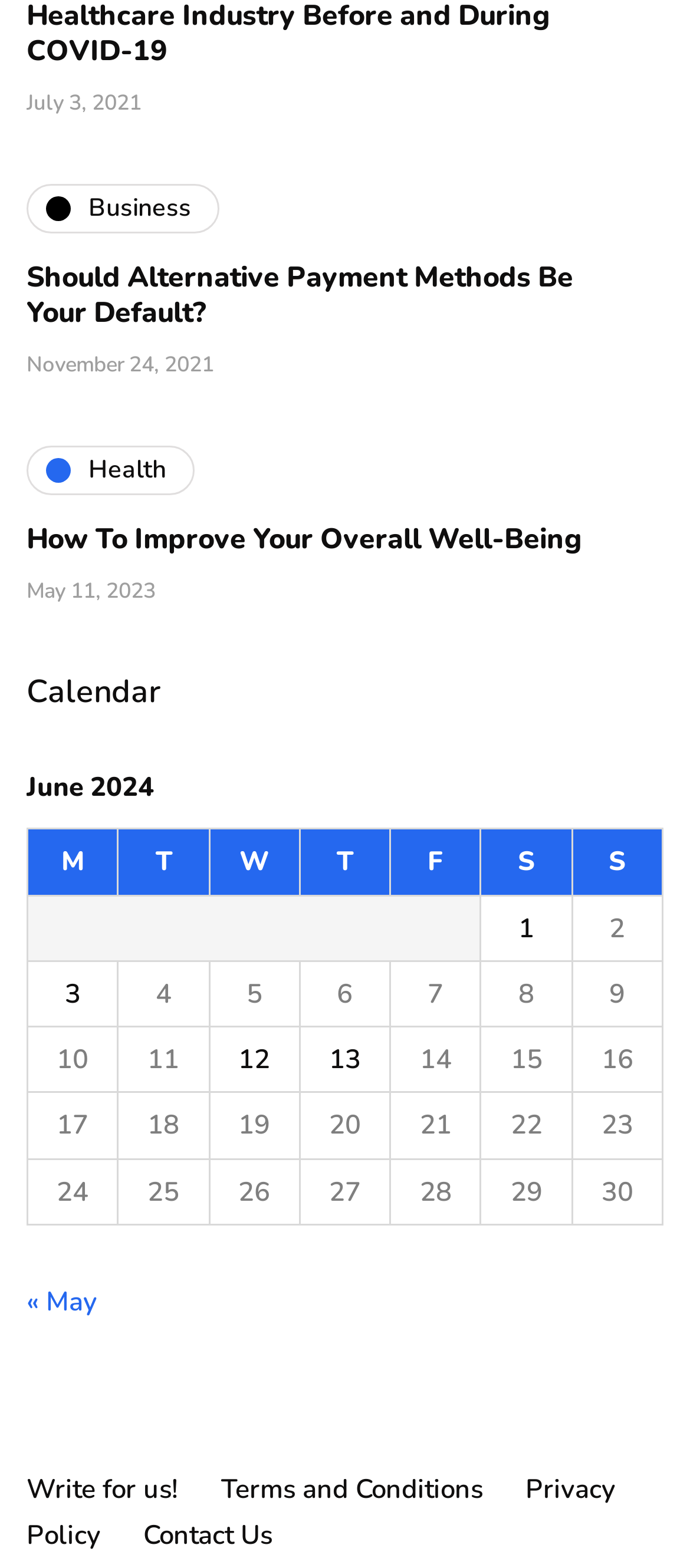How many links are there in the navigation section?
Please provide a comprehensive answer based on the information in the image.

I looked at the navigation section and counted the number of links, which are '« May', 'Write for us!', 'Terms and Conditions', and 'Privacy Policy'.